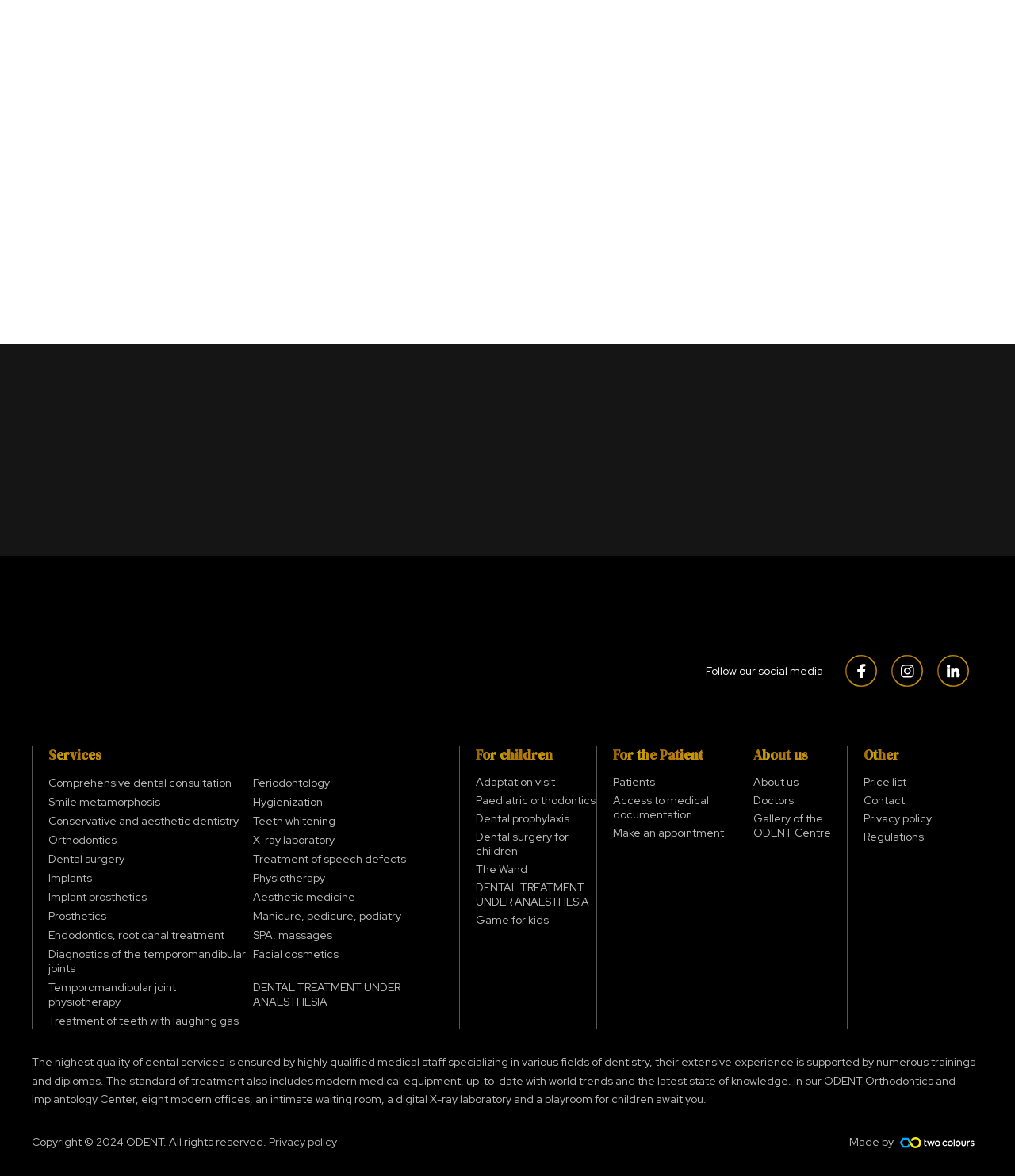What is the name of the dental center mentioned on the website?
Using the screenshot, give a one-word or short phrase answer.

ODENT